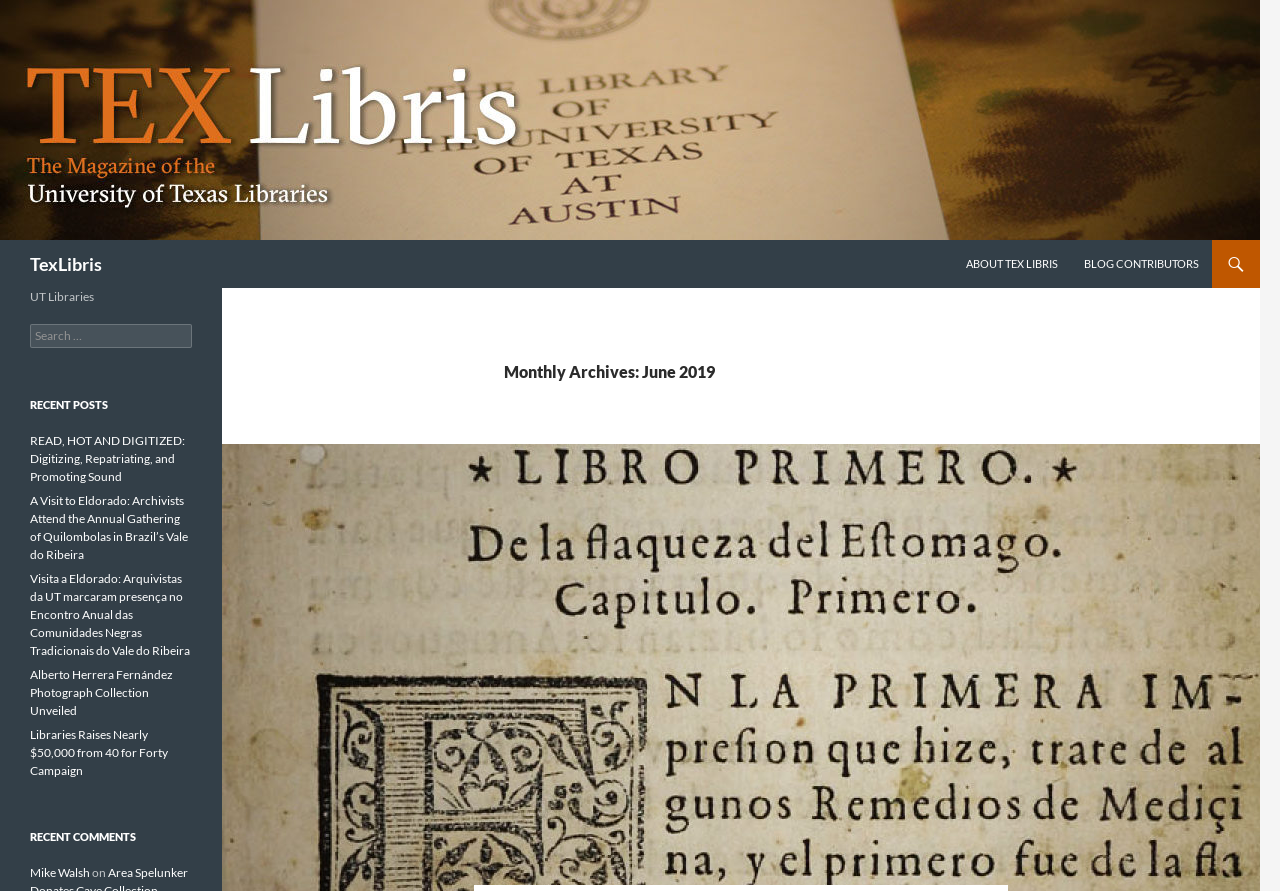Find the bounding box coordinates for the HTML element described in this sentence: "Mike Walsh". Provide the coordinates as four float numbers between 0 and 1, in the format [left, top, right, bottom].

[0.023, 0.971, 0.07, 0.988]